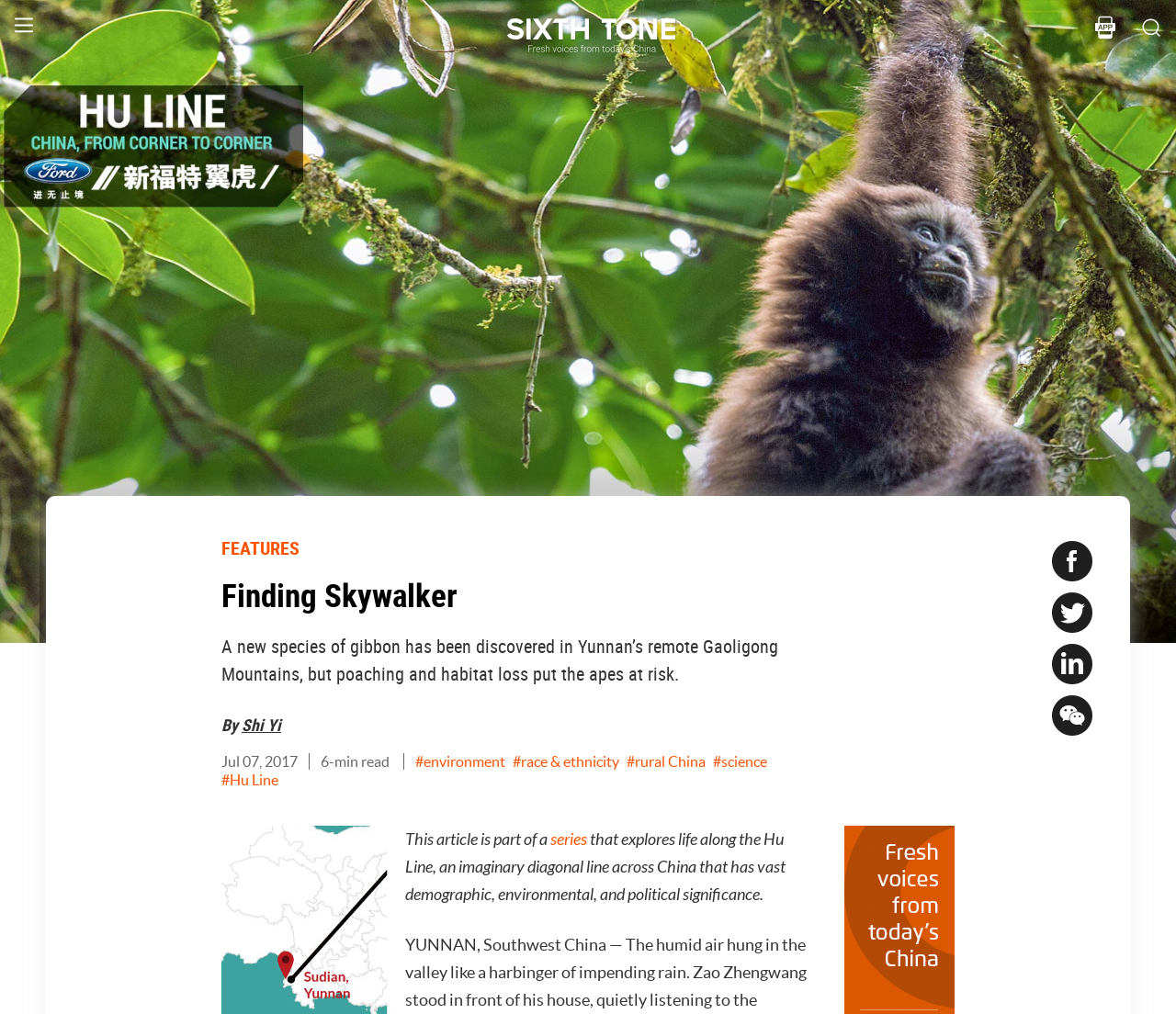Please locate the bounding box coordinates of the element that should be clicked to complete the given instruction: "learn more about the Hu Line".

[0.188, 0.76, 0.237, 0.778]